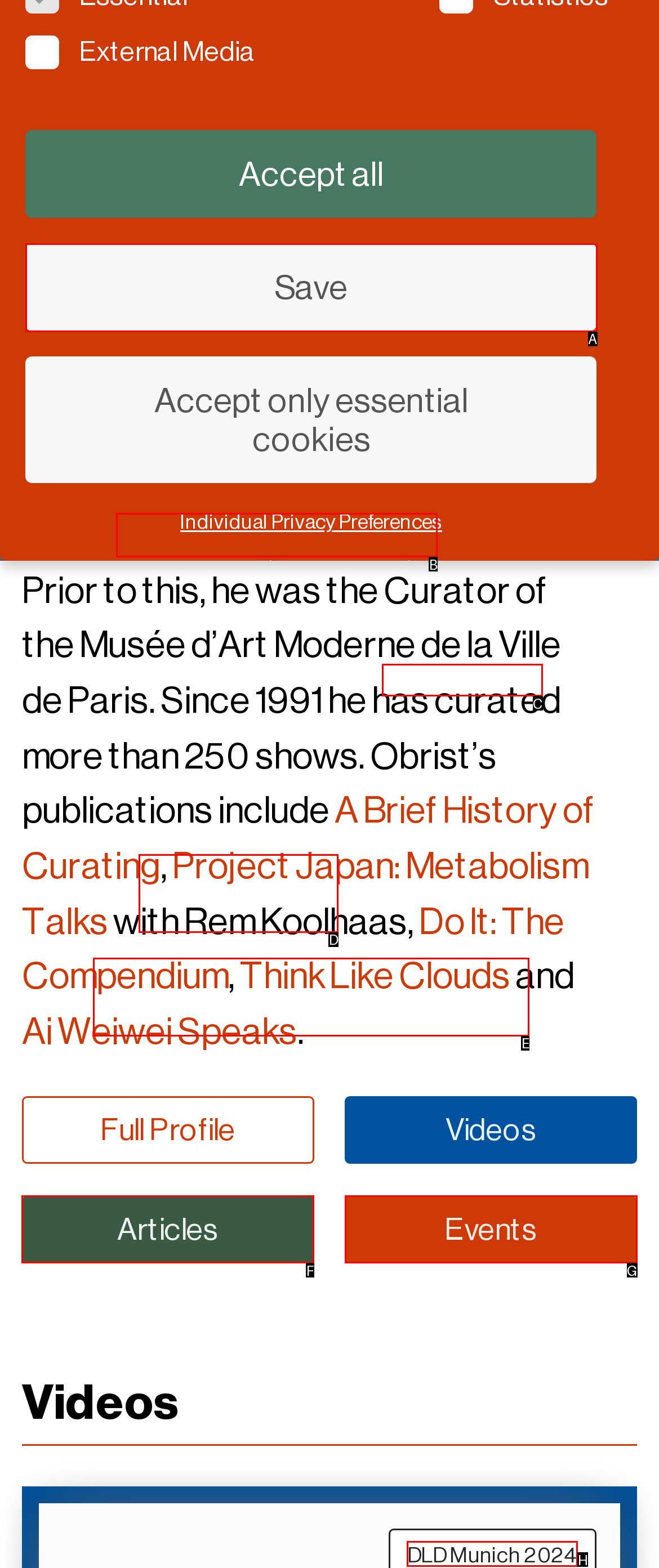From the provided choices, determine which option matches the description: 3465400037. Respond with the letter of the correct choice directly.

None